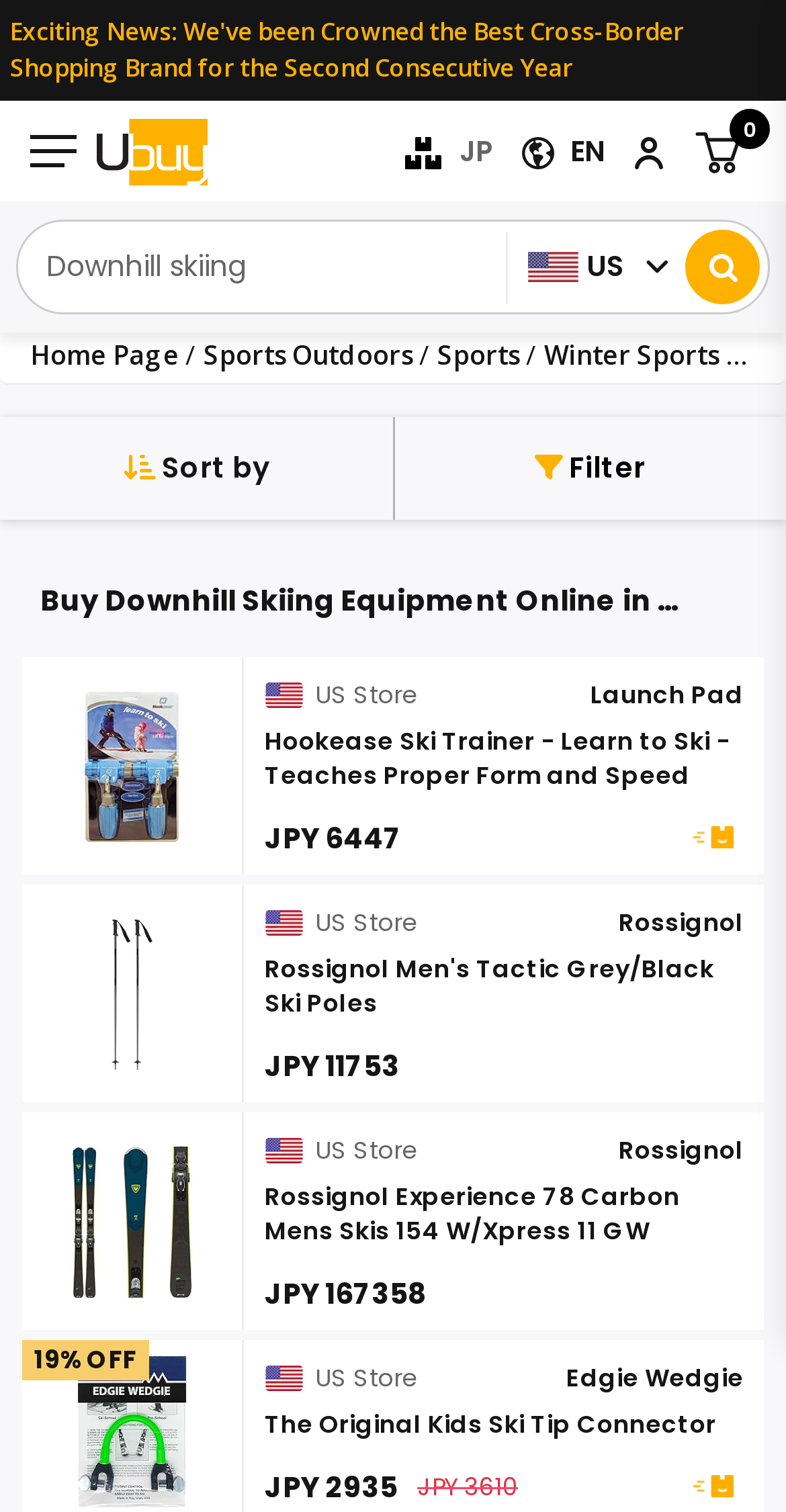Pinpoint the bounding box coordinates of the clickable element to carry out the following instruction: "Search for downhill skiing equipment."

[0.033, 0.153, 0.644, 0.201]